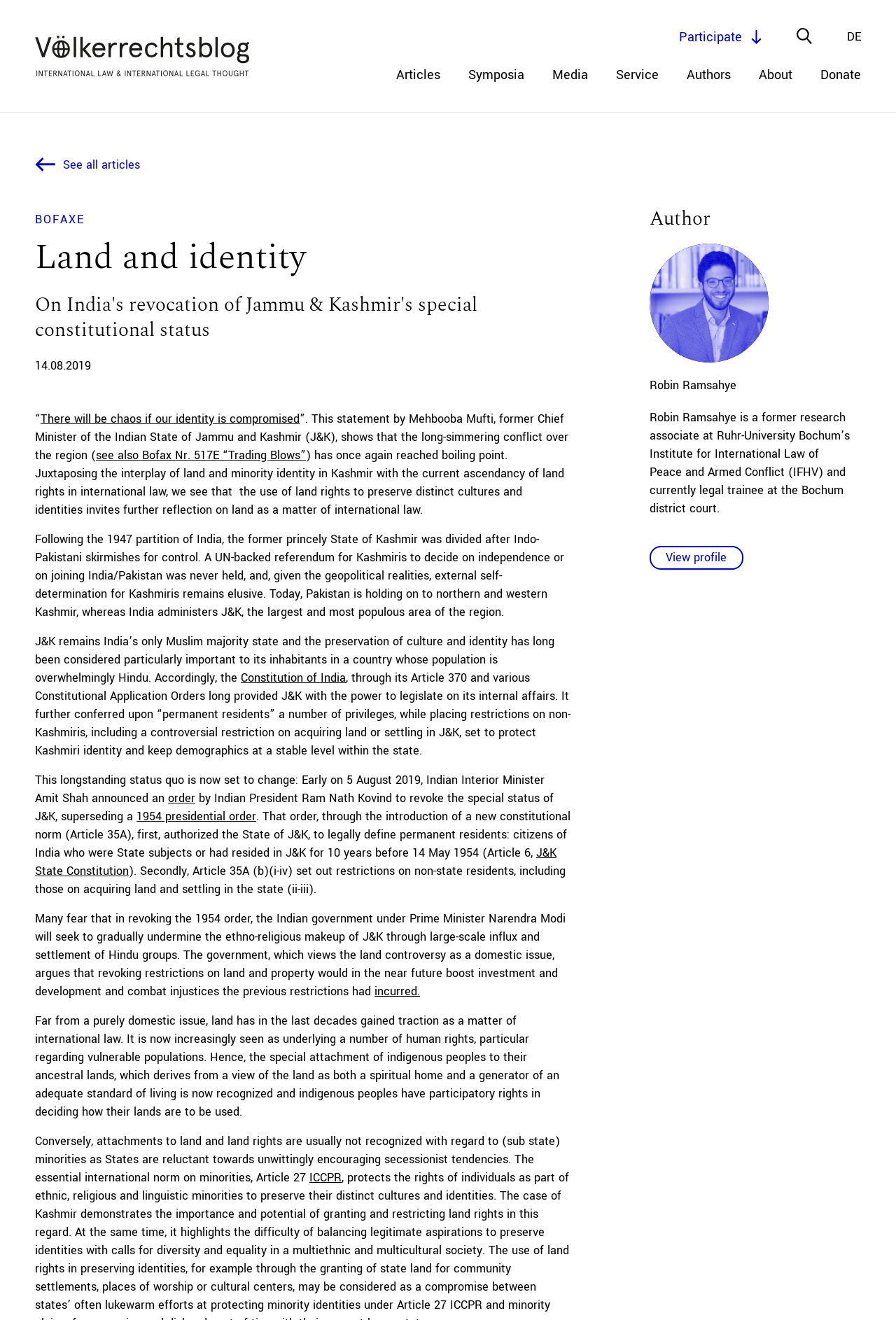Extract the bounding box coordinates of the UI element described: "incurred.". Provide the coordinates in the format [left, top, right, bottom] with values ranging from 0 to 1.

[0.418, 0.745, 0.469, 0.757]